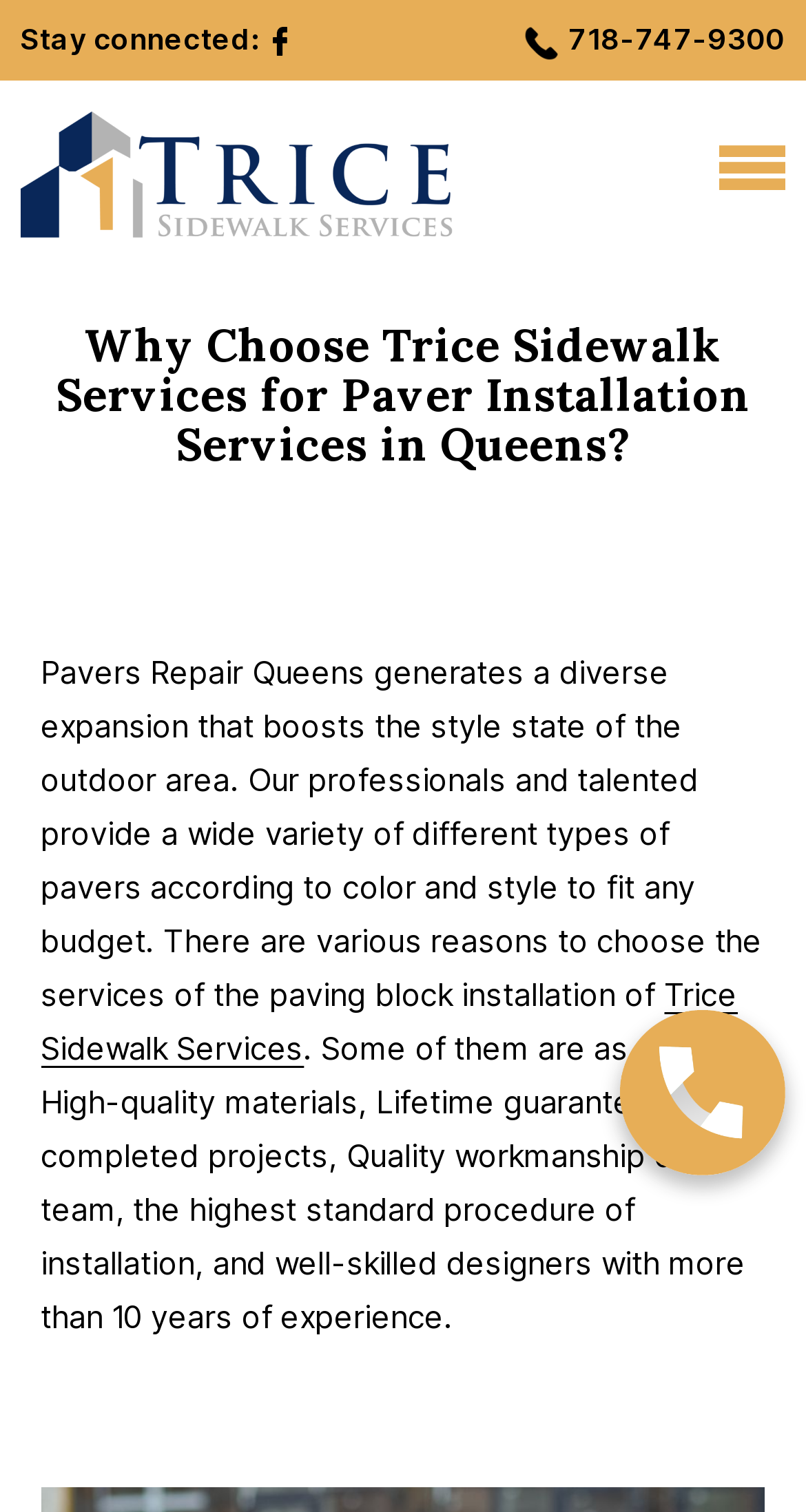Give a concise answer using only one word or phrase for this question:
What is the phone number to contact Trice Sidewalk Services?

718-747-9300